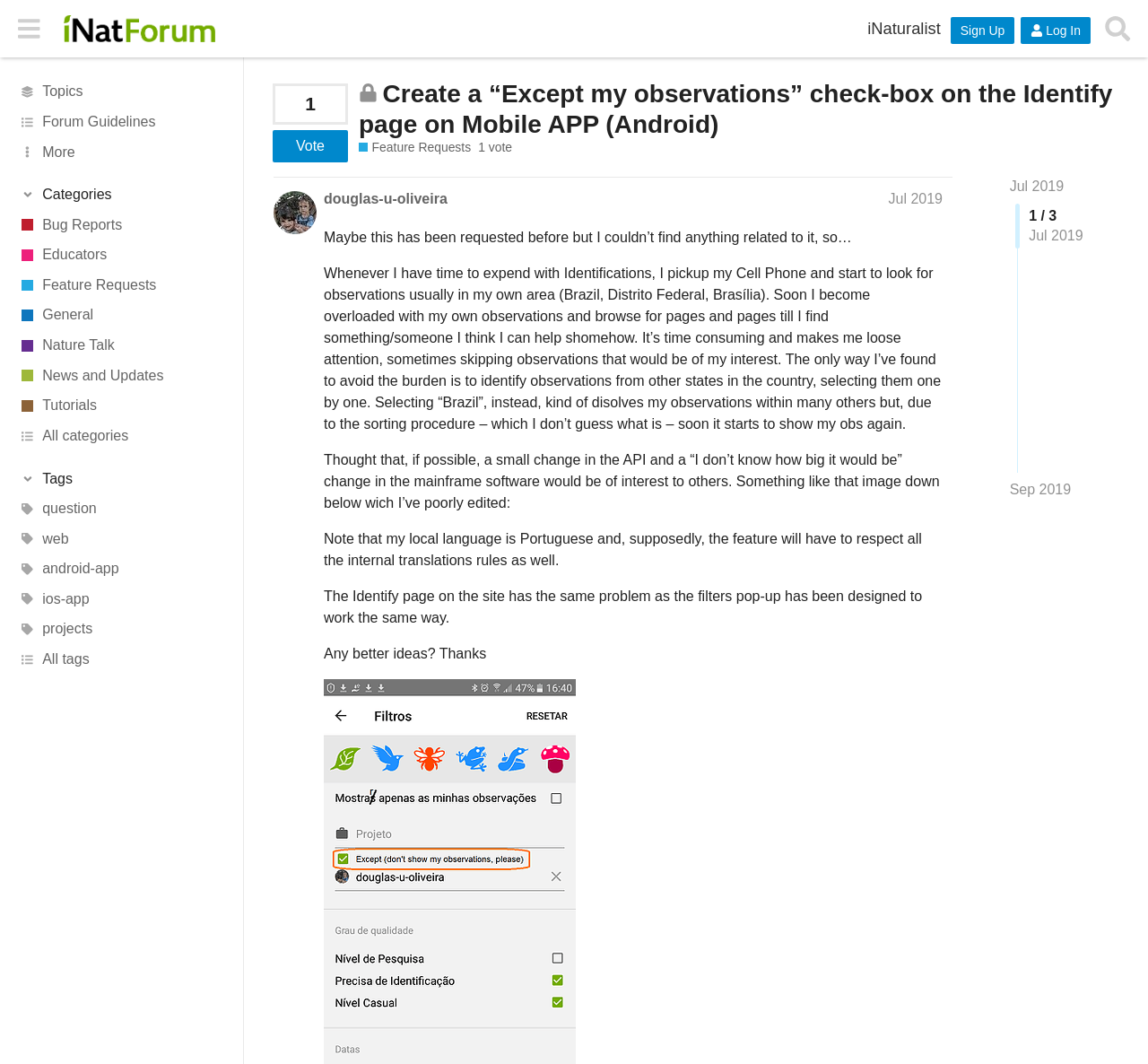Who started this topic?
Answer the question with just one word or phrase using the image.

douglas-u-oliveira